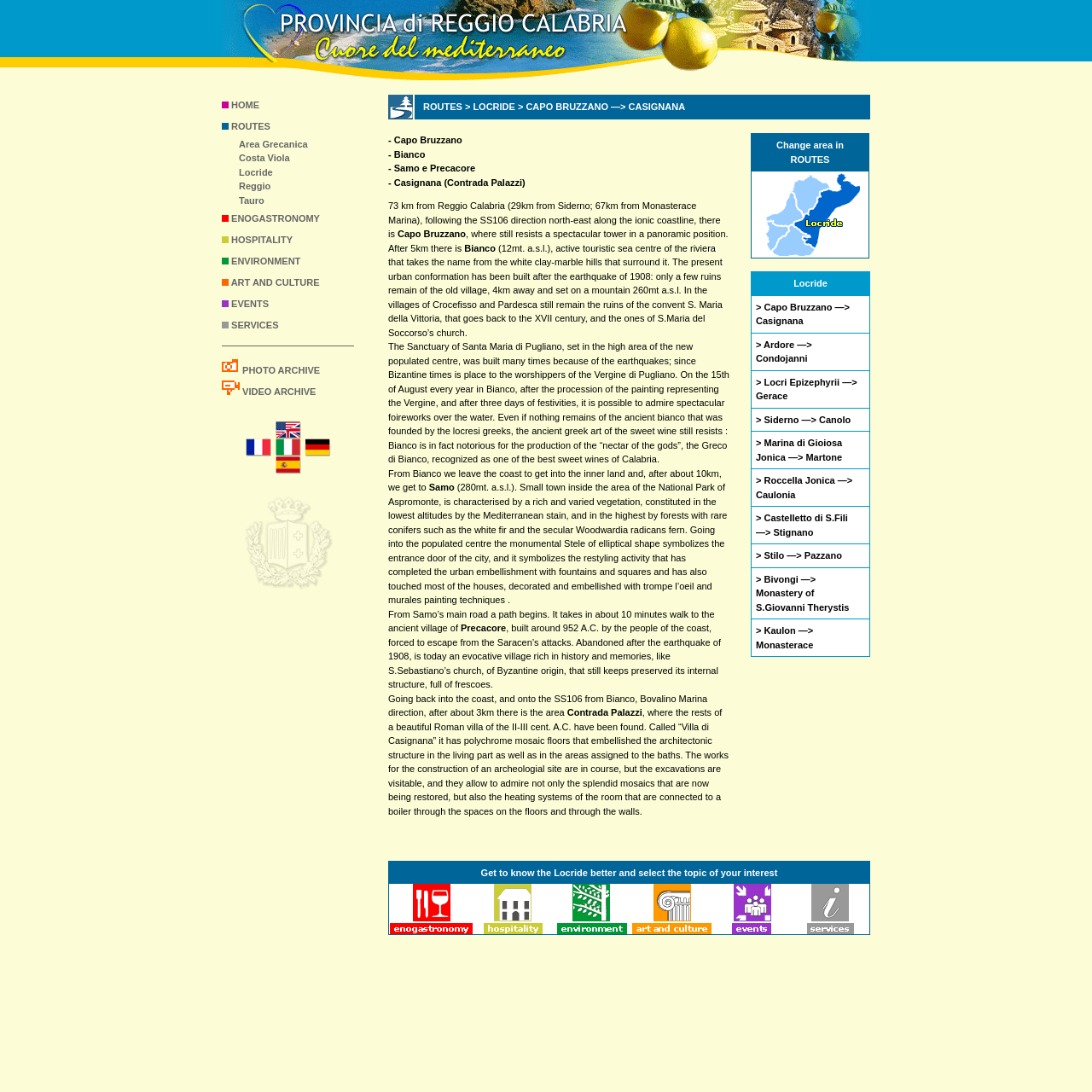Identify the coordinates of the bounding box for the element that must be clicked to accomplish the instruction: "Click Area Grecanica".

[0.219, 0.127, 0.282, 0.136]